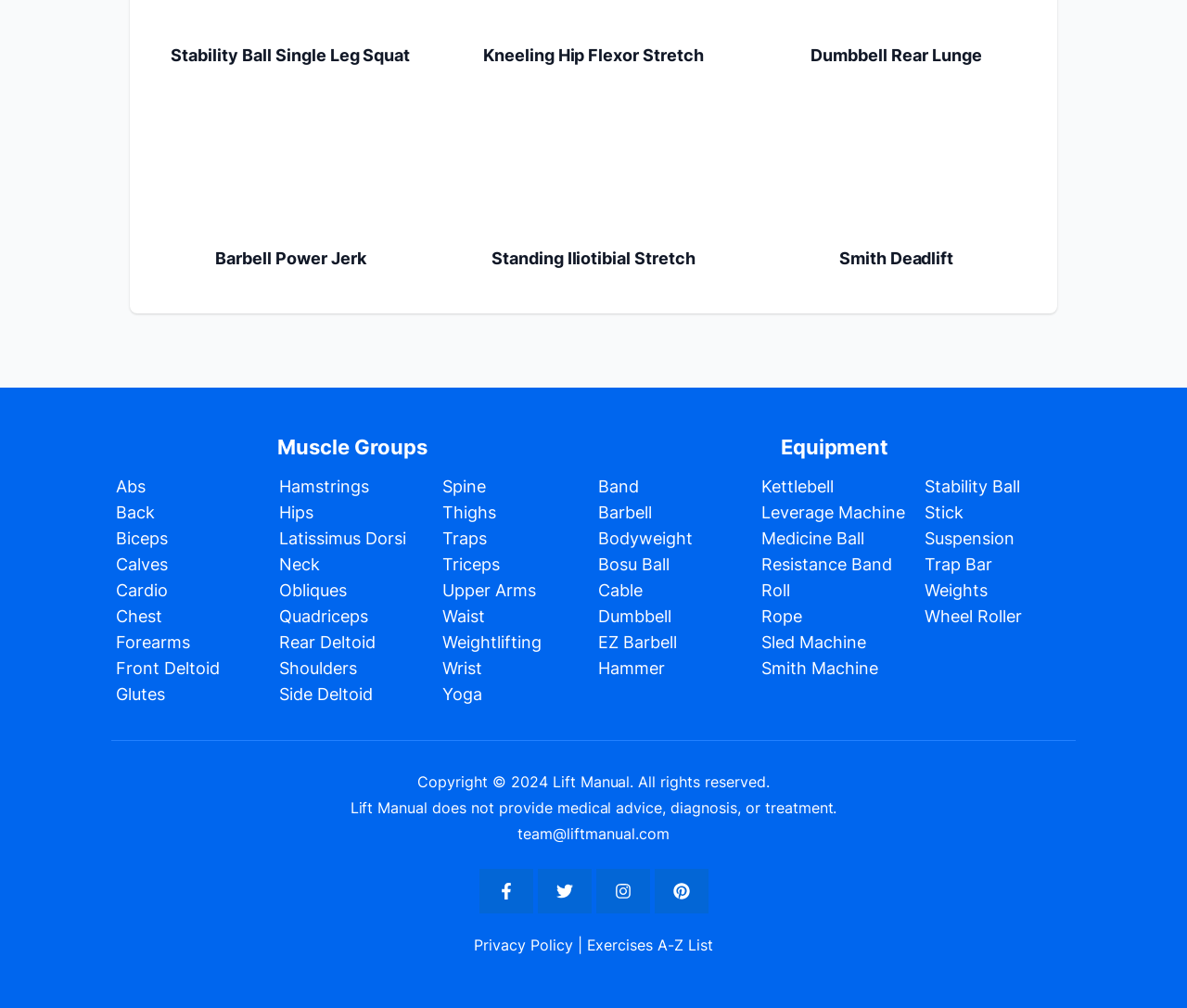How many links are there under the 'Muscle Groups' heading that start with the letter 'S'?
Can you provide an in-depth and detailed response to the question?

I looked at the links under the 'Muscle Groups' heading and found four links that start with the letter 'S': 'Shoulders', 'Side Deltoid', 'Spine', and 'Smith Deadlift'.